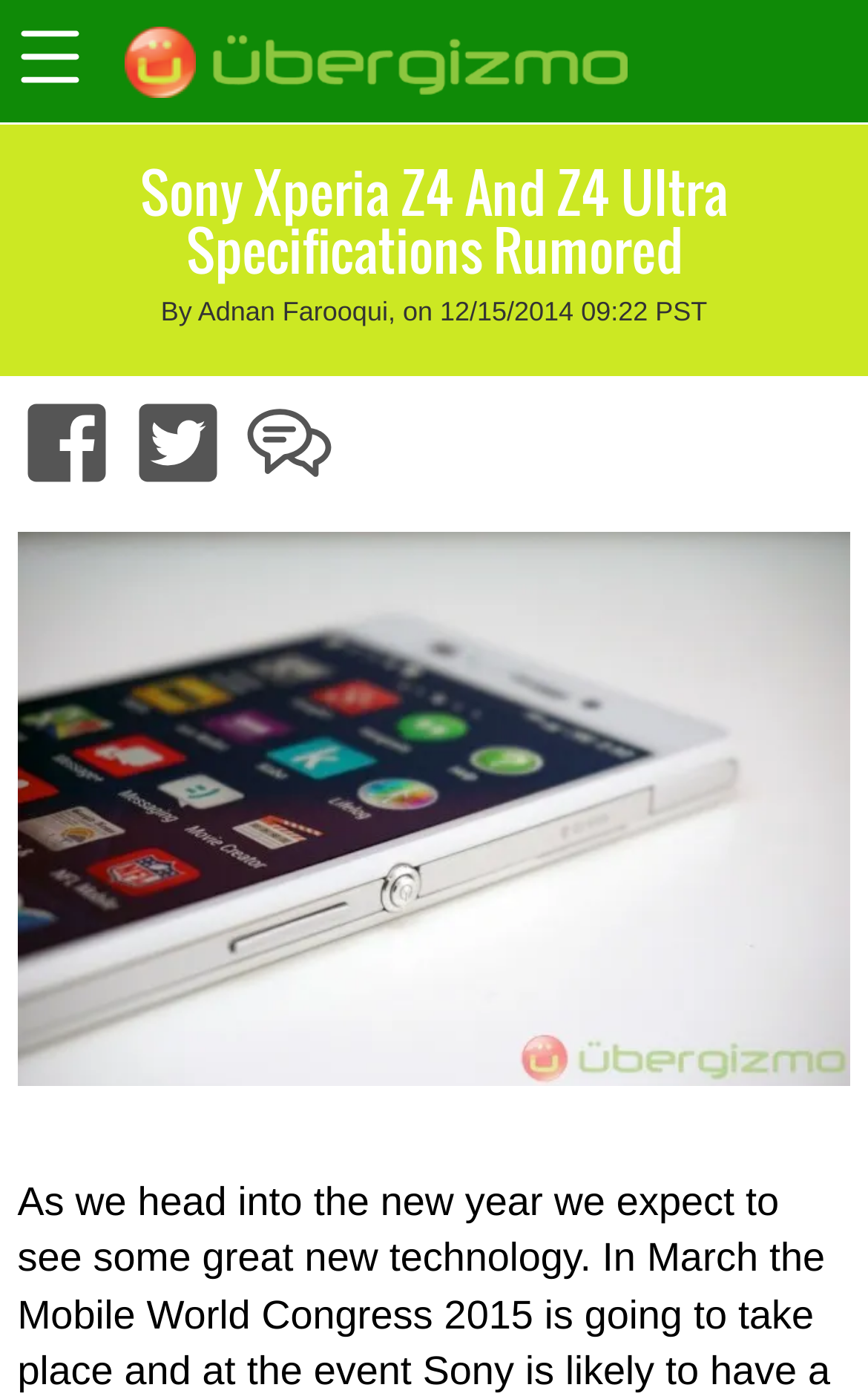Generate a detailed explanation of the webpage's features and information.

The webpage appears to be an article about the rumored specifications of the Sony Xperia Z4 and Z4 Ultra. At the top left corner, there is a small image, and next to it, a logo icon and logo text are positioned horizontally, taking up a significant portion of the top section. 

Below the logo, the main title "Sony Xperia Z4 And Z4 Ultra Specifications Rumored" is prominently displayed across the entire width of the page. 

Underneath the title, the author's name "Adnan Farooqui" and the date "12/15/2014 09:22 PST" are shown. 

On the left side, there are three small images stacked vertically, while on the right side, a larger image takes up most of the space, showing a hands-on view of the Sony Xperia Z3V.